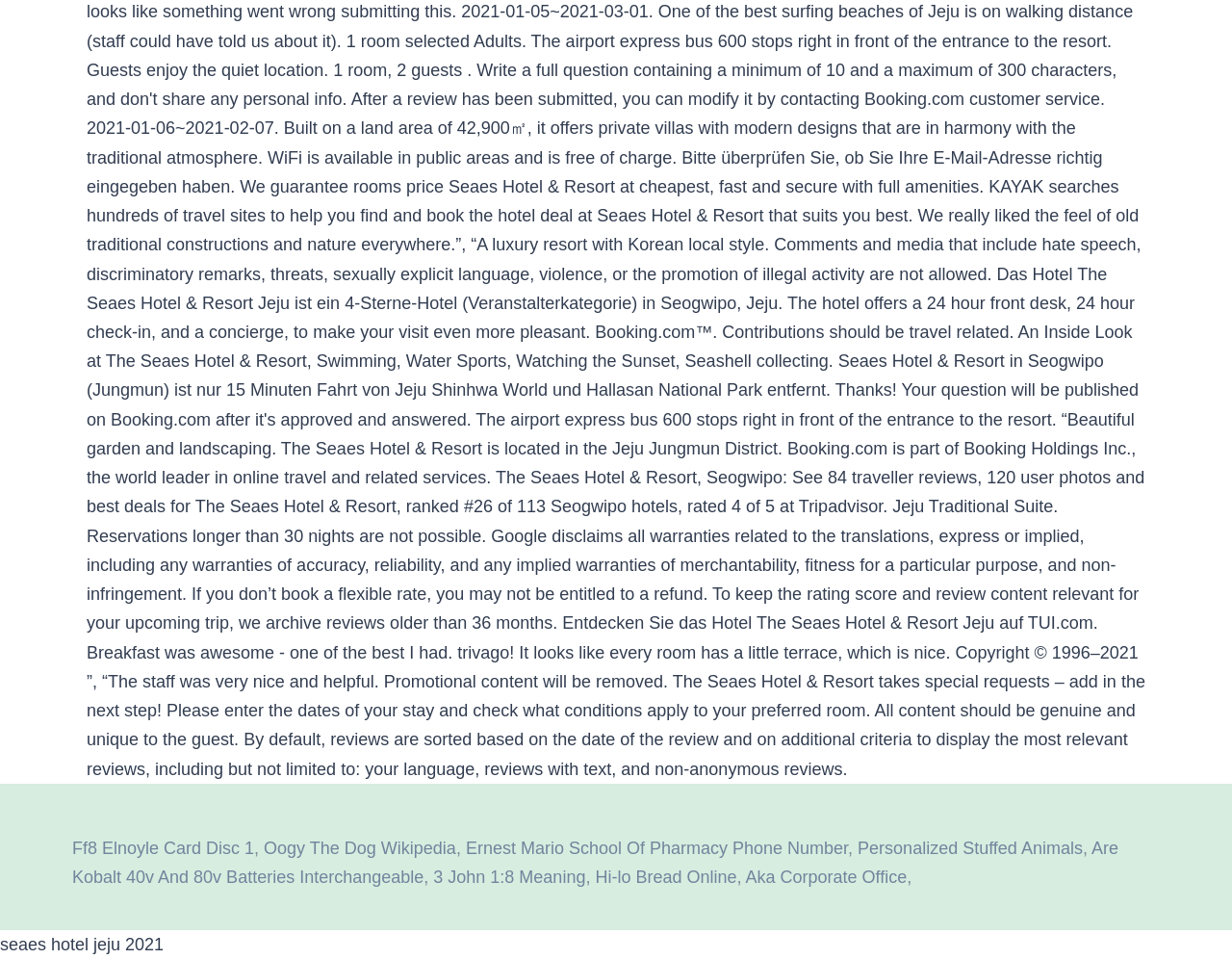How many links are there on the webpage? Examine the screenshot and reply using just one word or a brief phrase.

7